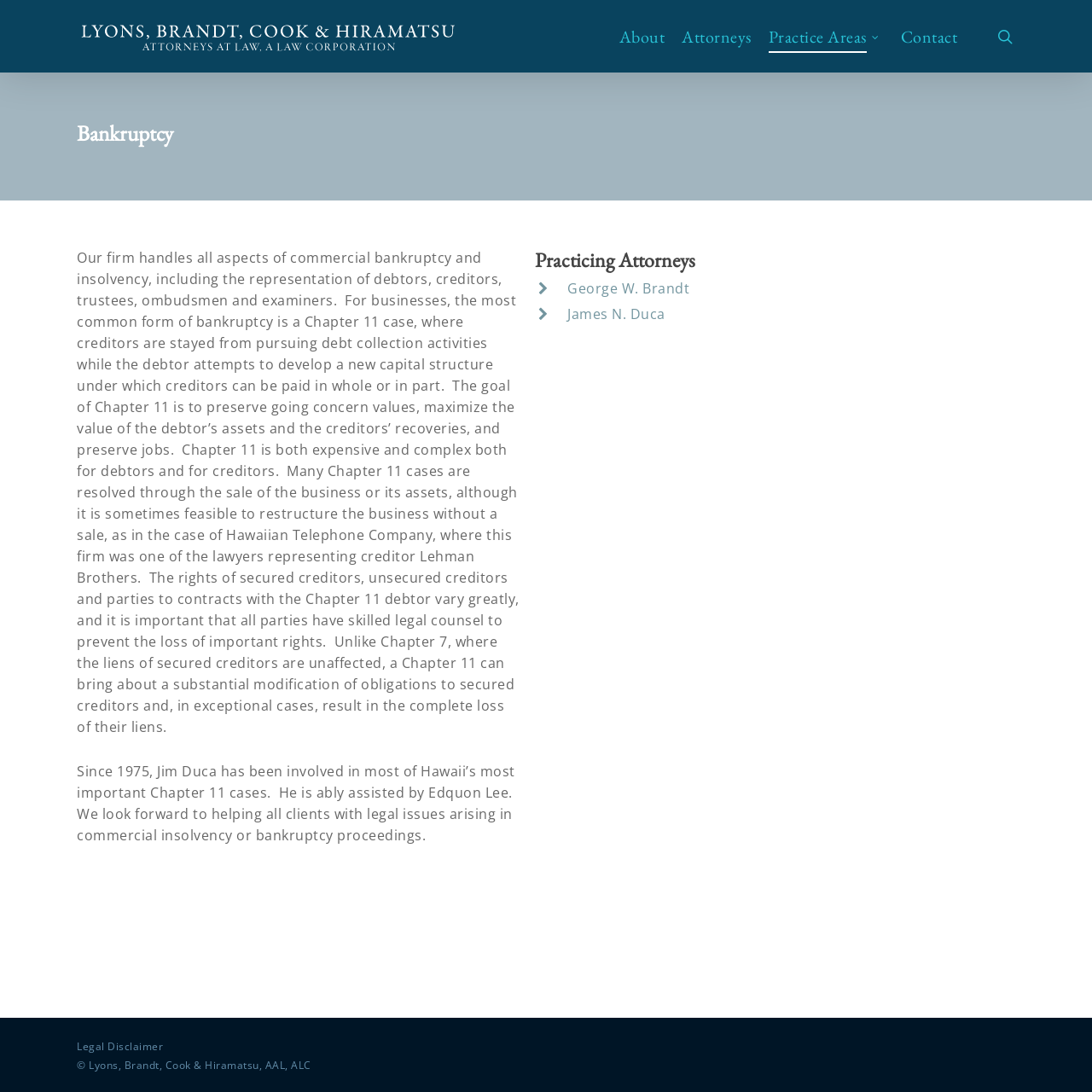Locate the bounding box of the UI element defined by this description: "carrelage". The coordinates should be given as four float numbers between 0 and 1, formatted as [left, top, right, bottom].

None